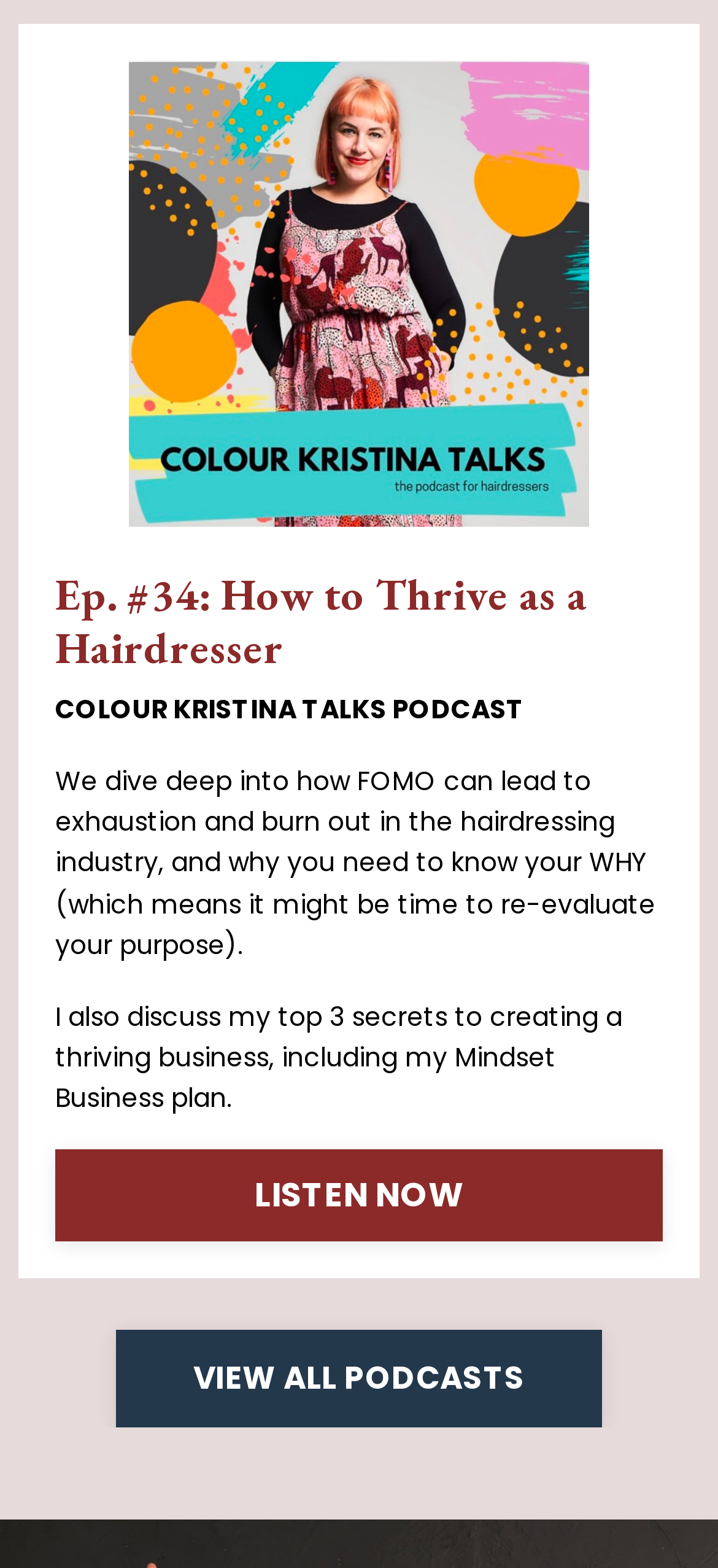What is the topic of the podcast episode?
Utilize the image to construct a detailed and well-explained answer.

The topic of the podcast episode can be inferred from the heading 'Ep. #34: How to Thrive as a Hairdresser' and the subsequent text descriptions, which discuss FOMO, exhaustion, and burnout in the hairdressing industry, as well as creating a thriving business.